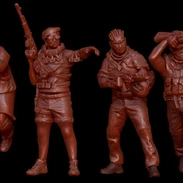What is the background of the image? Examine the screenshot and reply using just one word or a brief phrase.

Stark